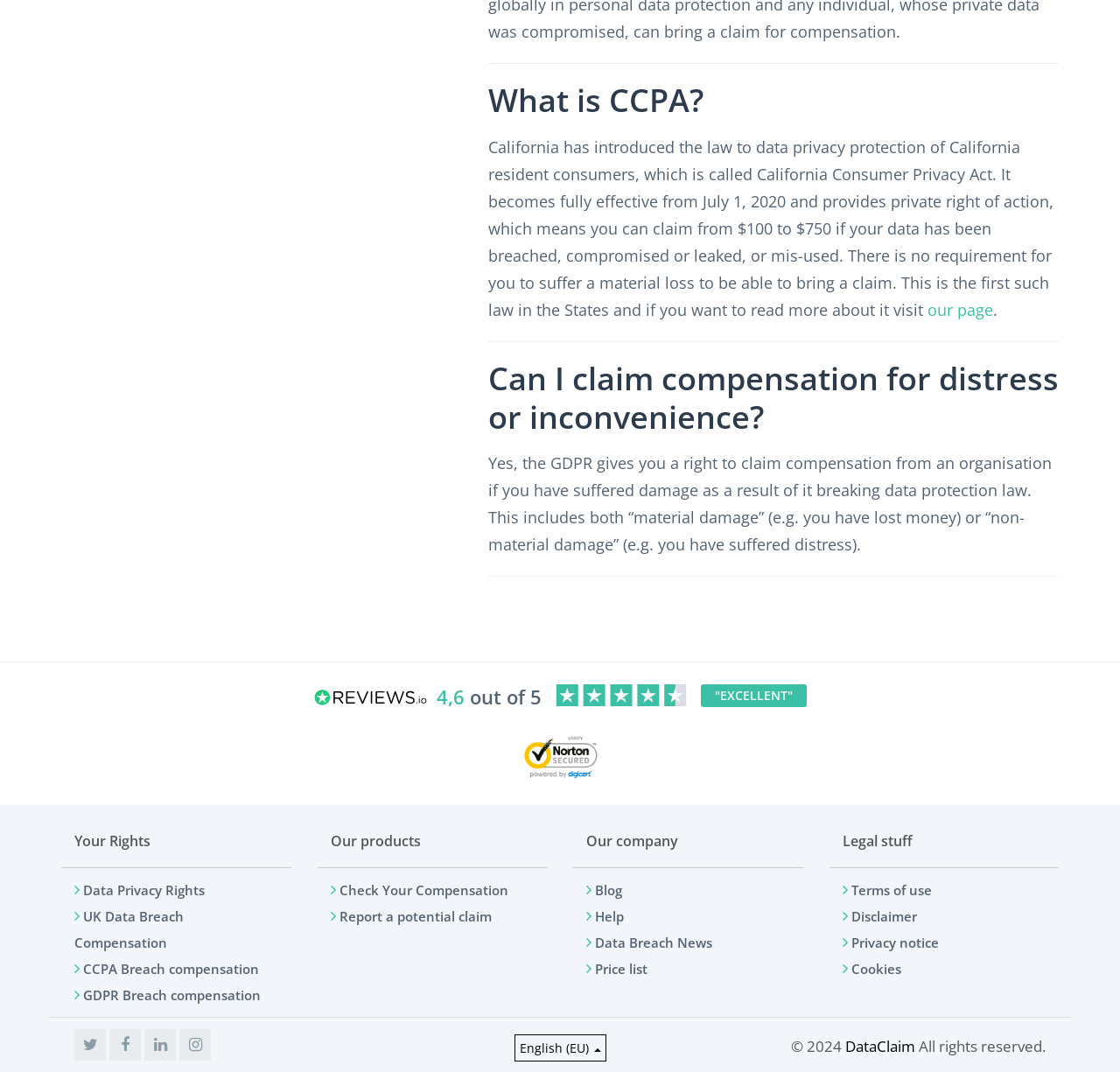What is the company name at the bottom of the webpage?
Answer the question with a single word or phrase by looking at the picture.

DataClaim